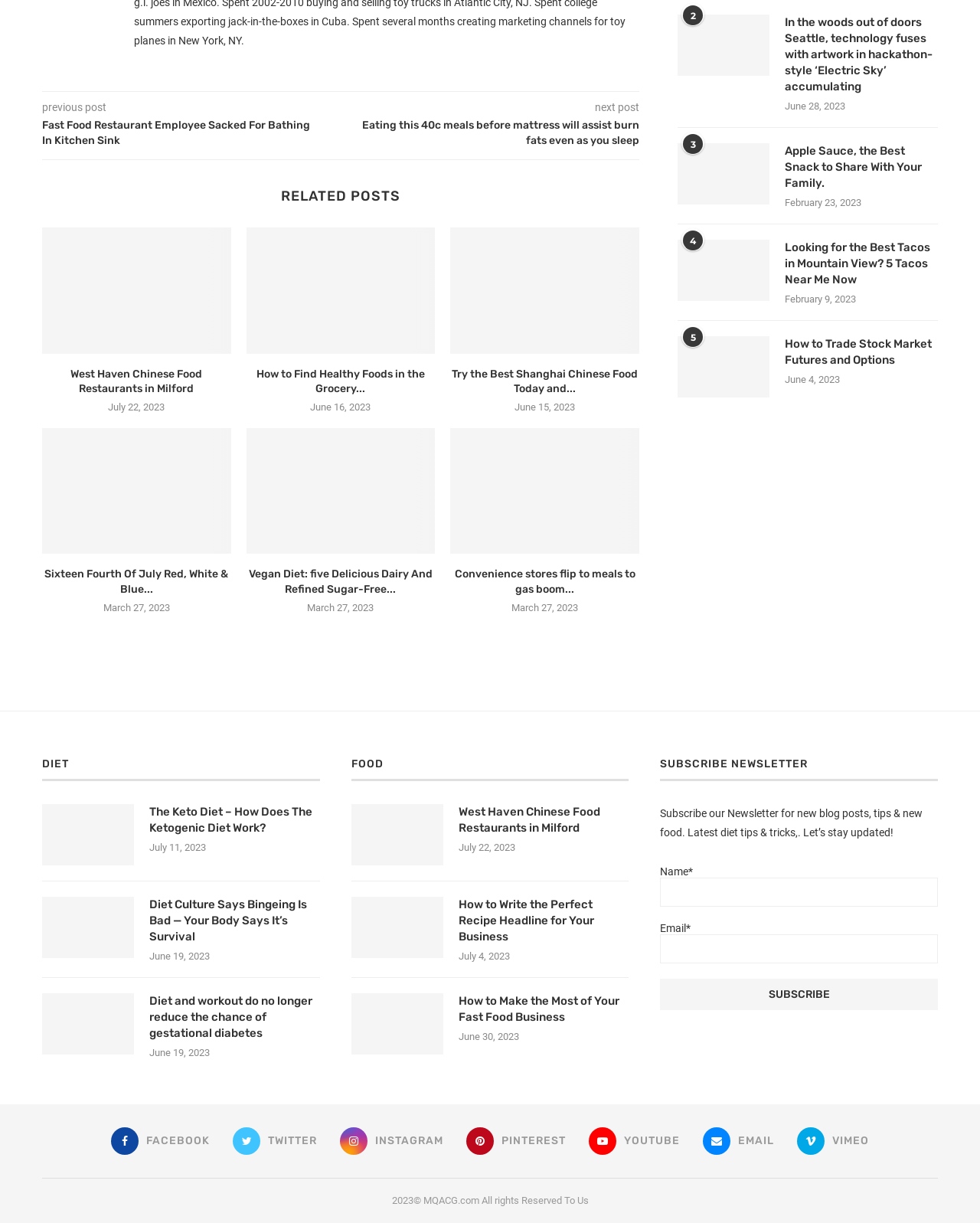Please answer the following query using a single word or phrase: 
How many related posts are there?

9